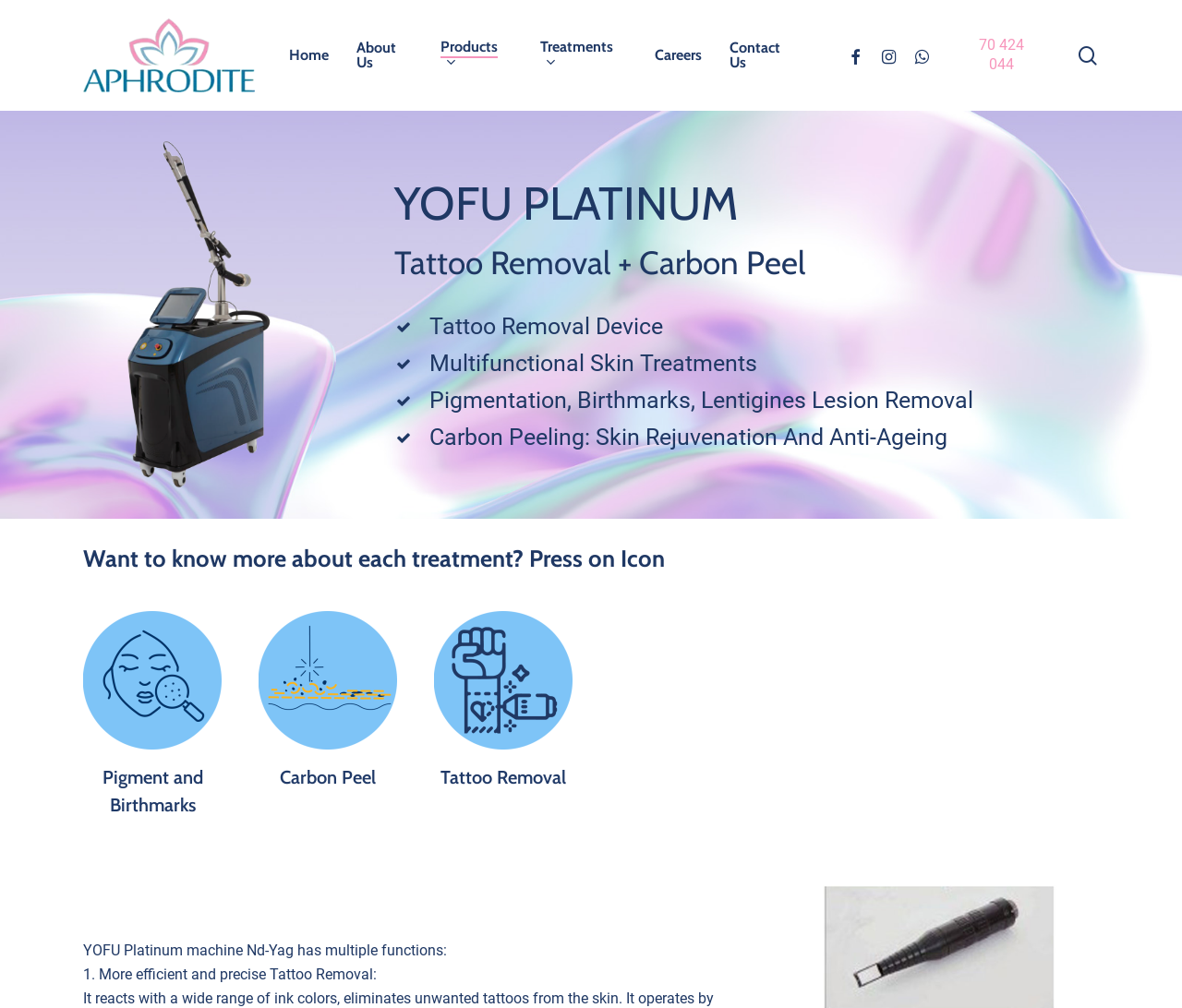Pinpoint the bounding box coordinates of the element to be clicked to execute the instruction: "Open Menu".

[0.961, 0.0, 0.979, 0.019]